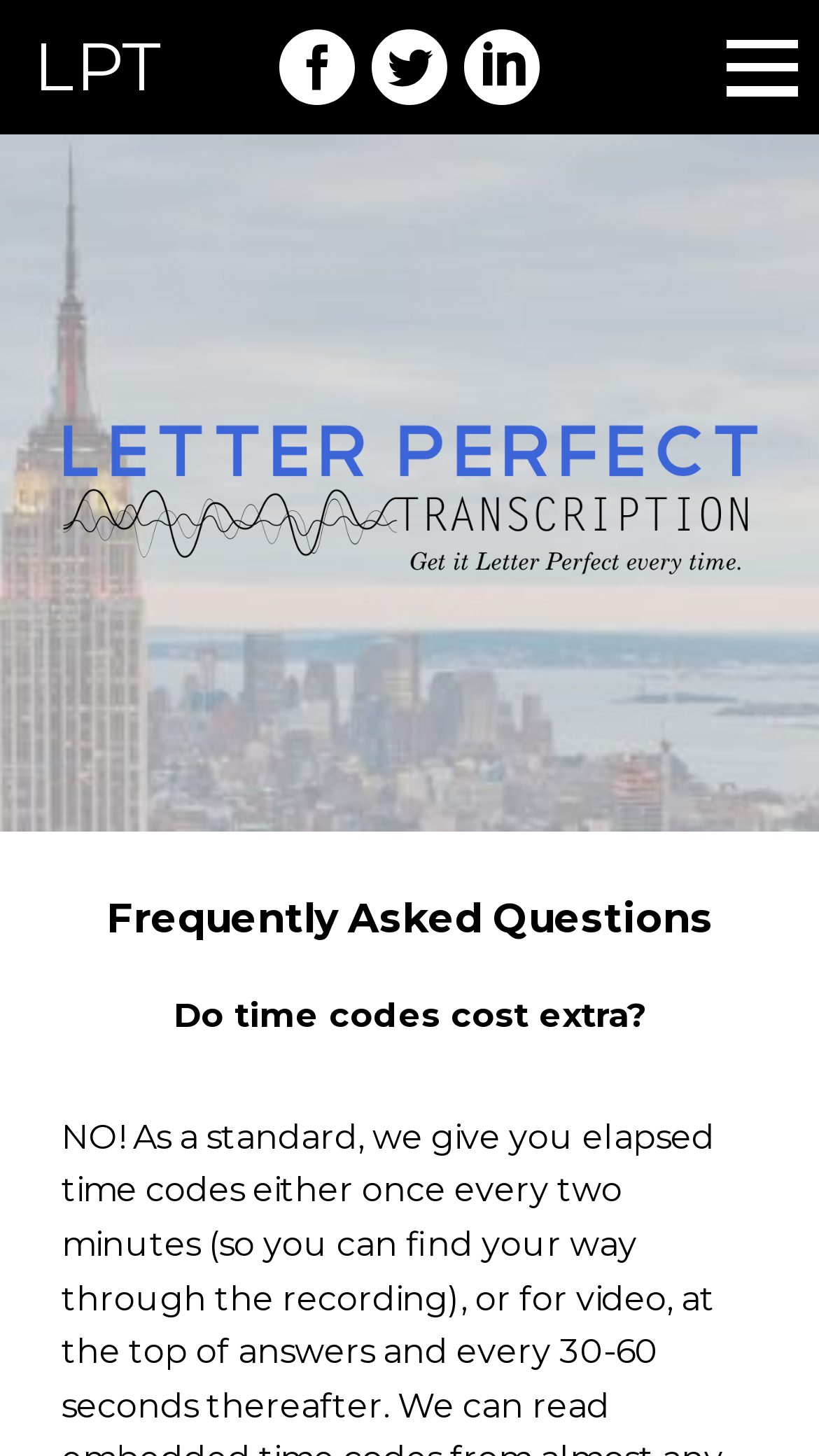Find the UI element described as: "LPT" and predict its bounding box coordinates. Ensure the coordinates are four float numbers between 0 and 1, [left, top, right, bottom].

[0.041, 0.017, 0.2, 0.074]